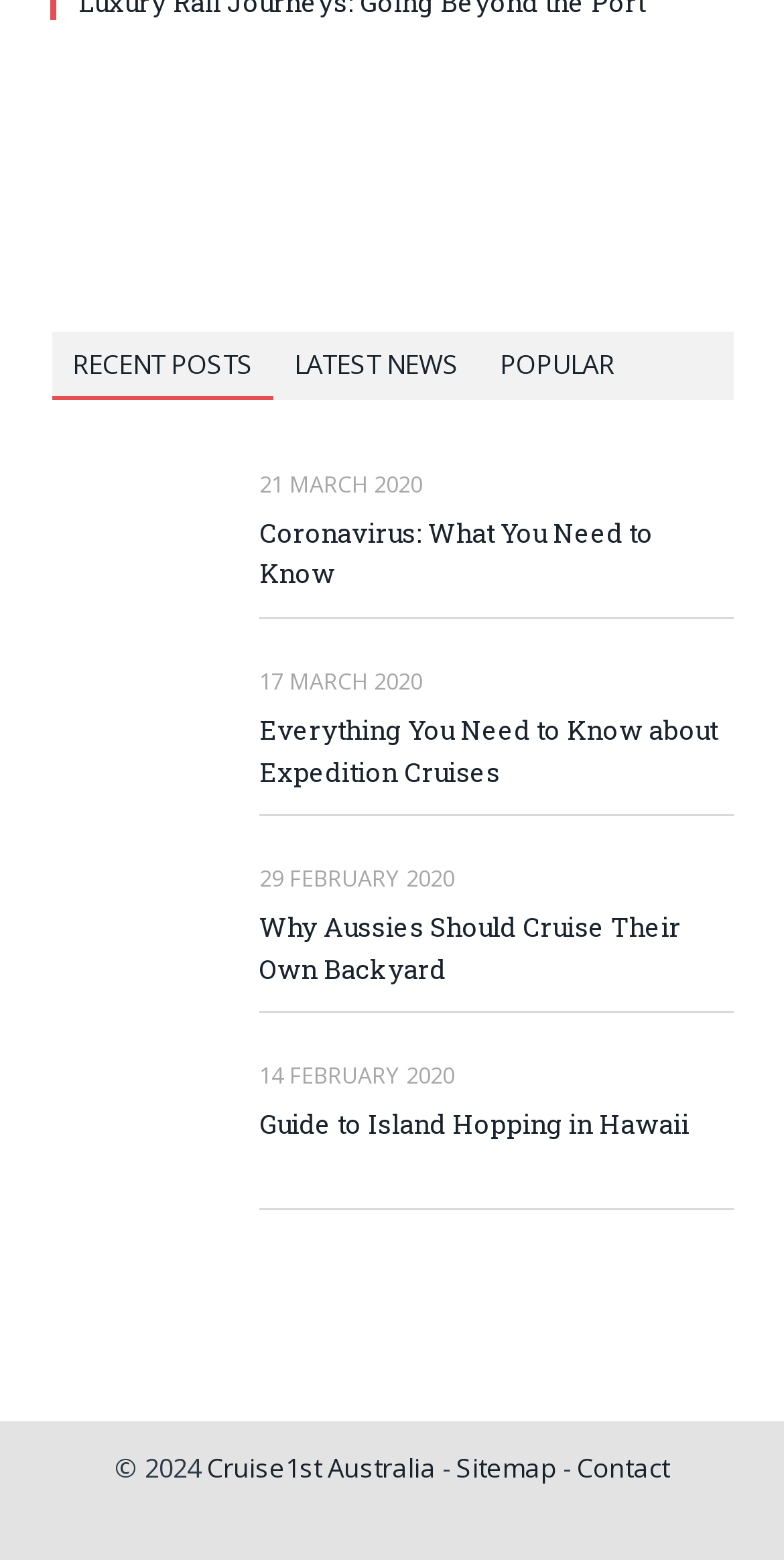Indicate the bounding box coordinates of the clickable region to achieve the following instruction: "Read about Coronavirus."

[0.331, 0.328, 0.936, 0.382]